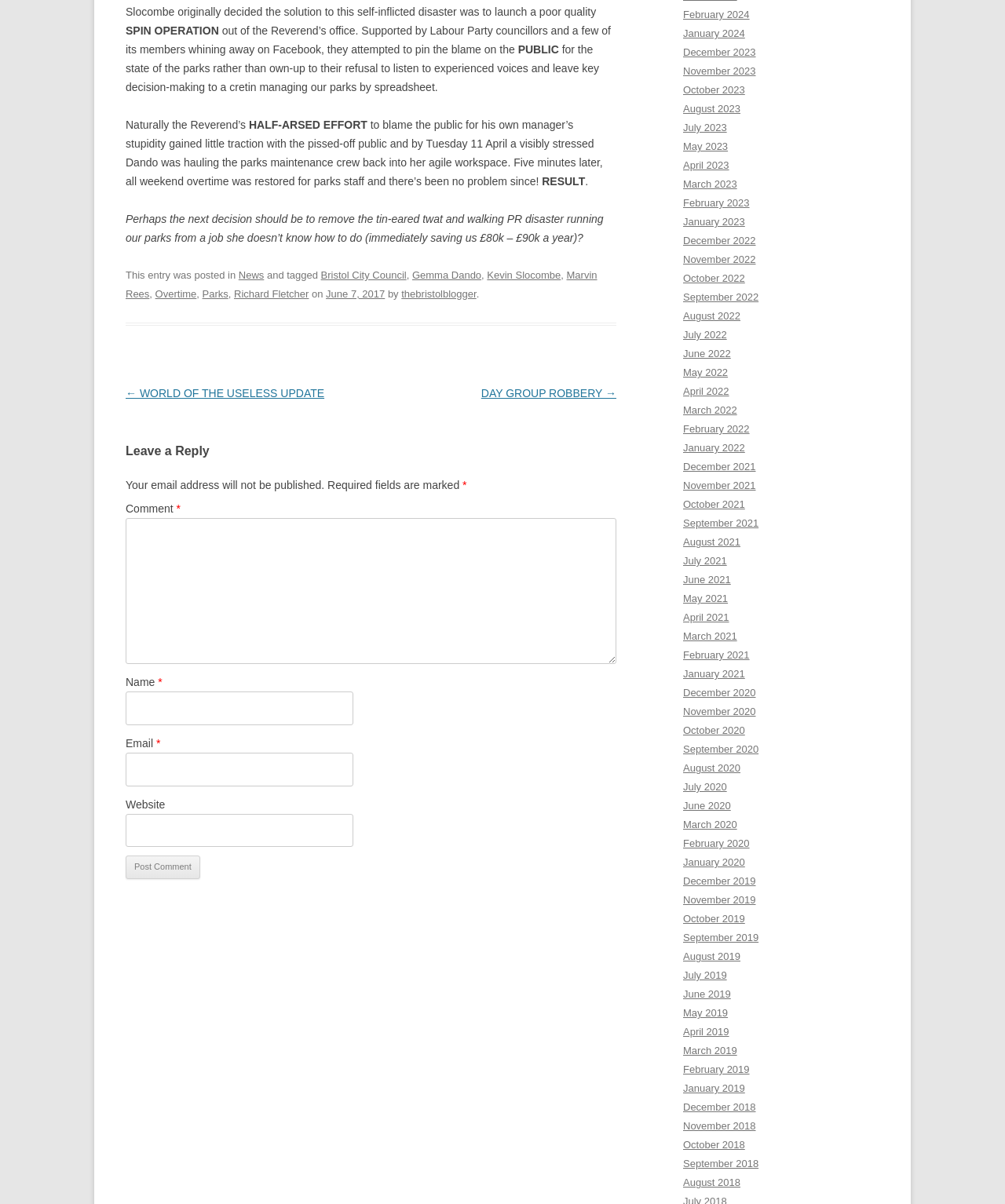What is the purpose of the comment section?
Identify the answer in the screenshot and reply with a single word or phrase.

To leave a reply